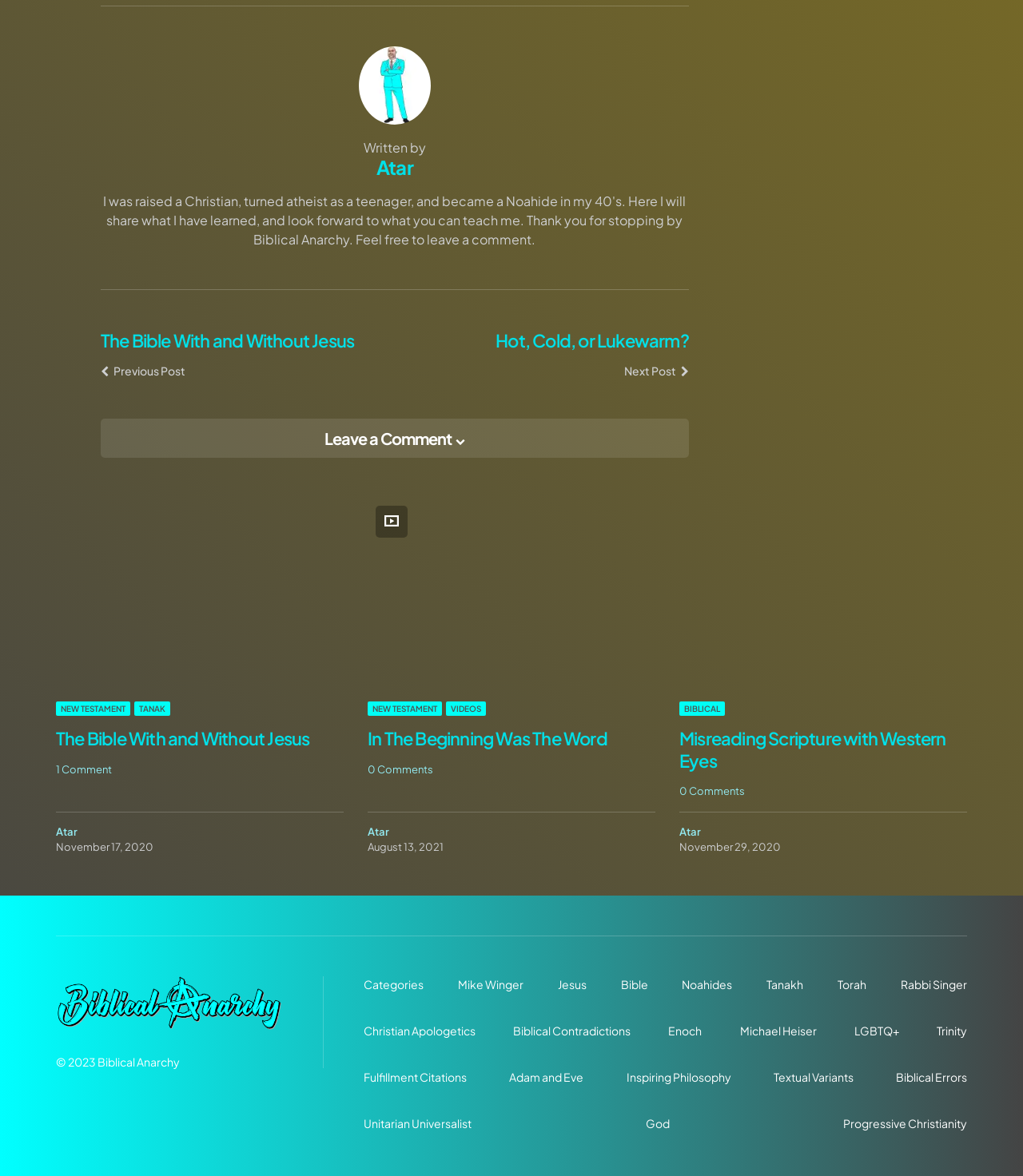Use the information in the screenshot to answer the question comprehensively: What is the title of the post with the image 'Misreading Scripture through Western Eyes'?

I found the answer by looking at the figure section, where it says 'Misreading Scripture through Western Eyes' below the image.